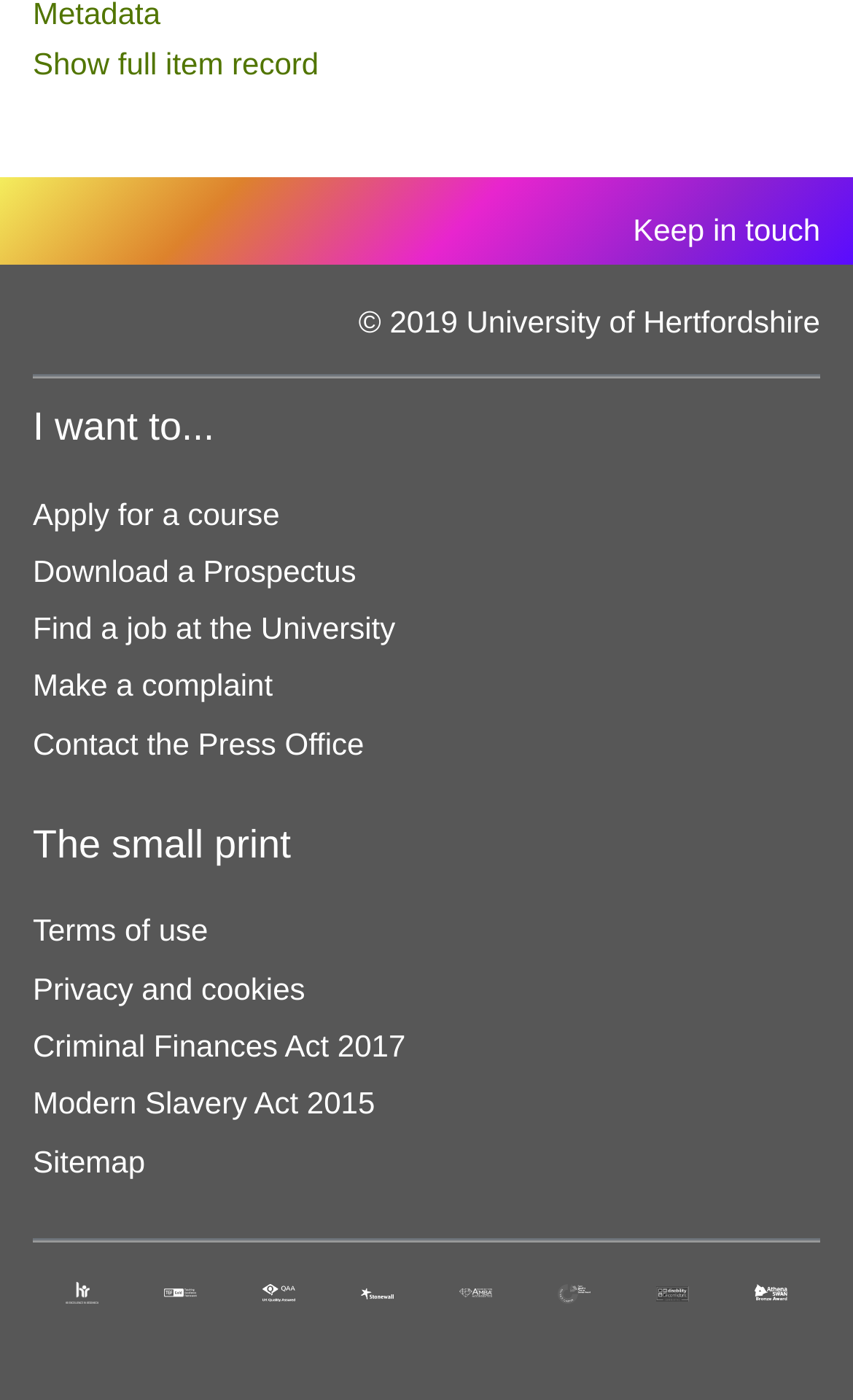Find the bounding box of the web element that fits this description: "Make a complaint".

[0.038, 0.477, 0.32, 0.502]